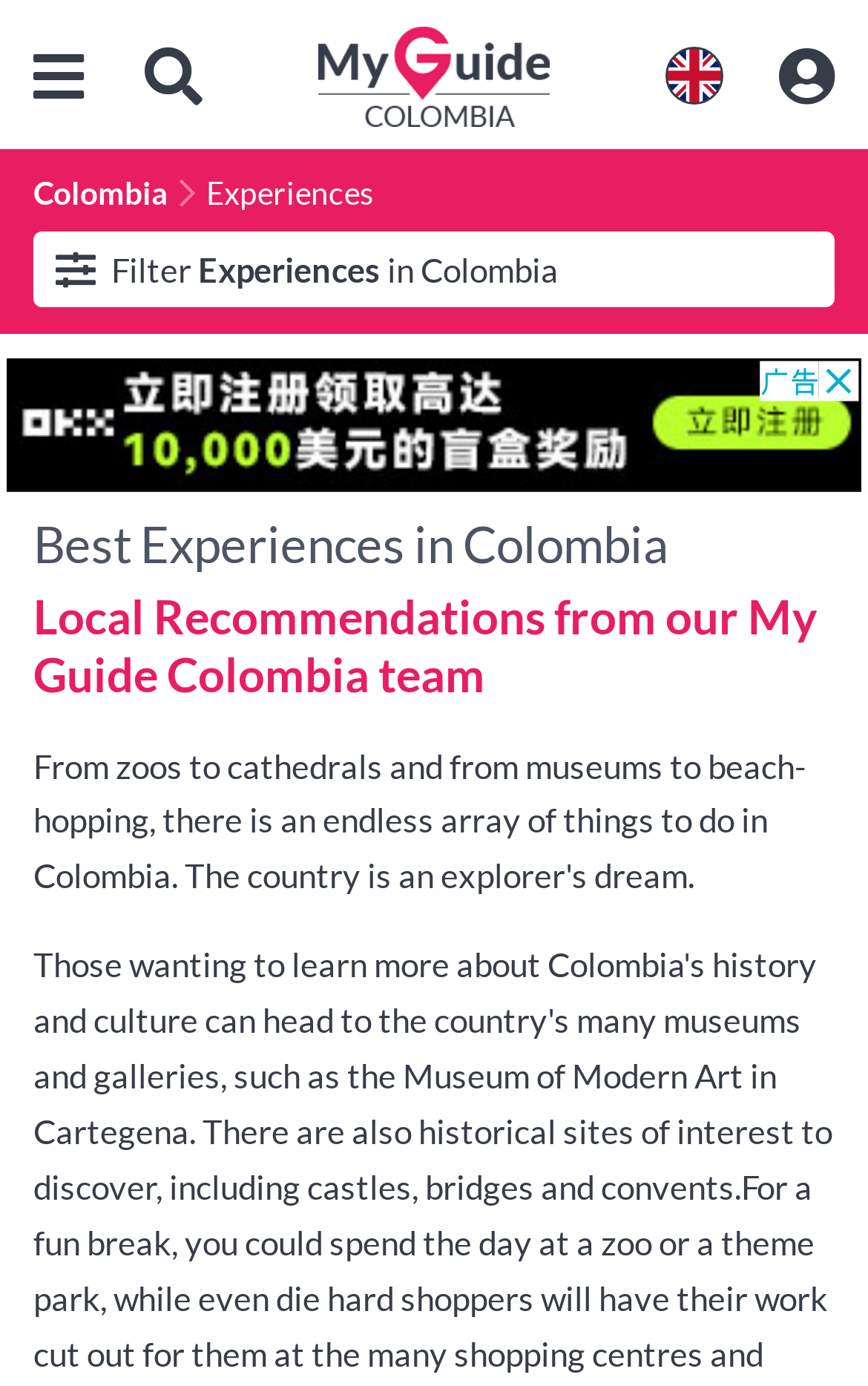What is the purpose of the filter link?
Answer with a single word or short phrase according to what you see in the image.

To filter experiences in Colombia